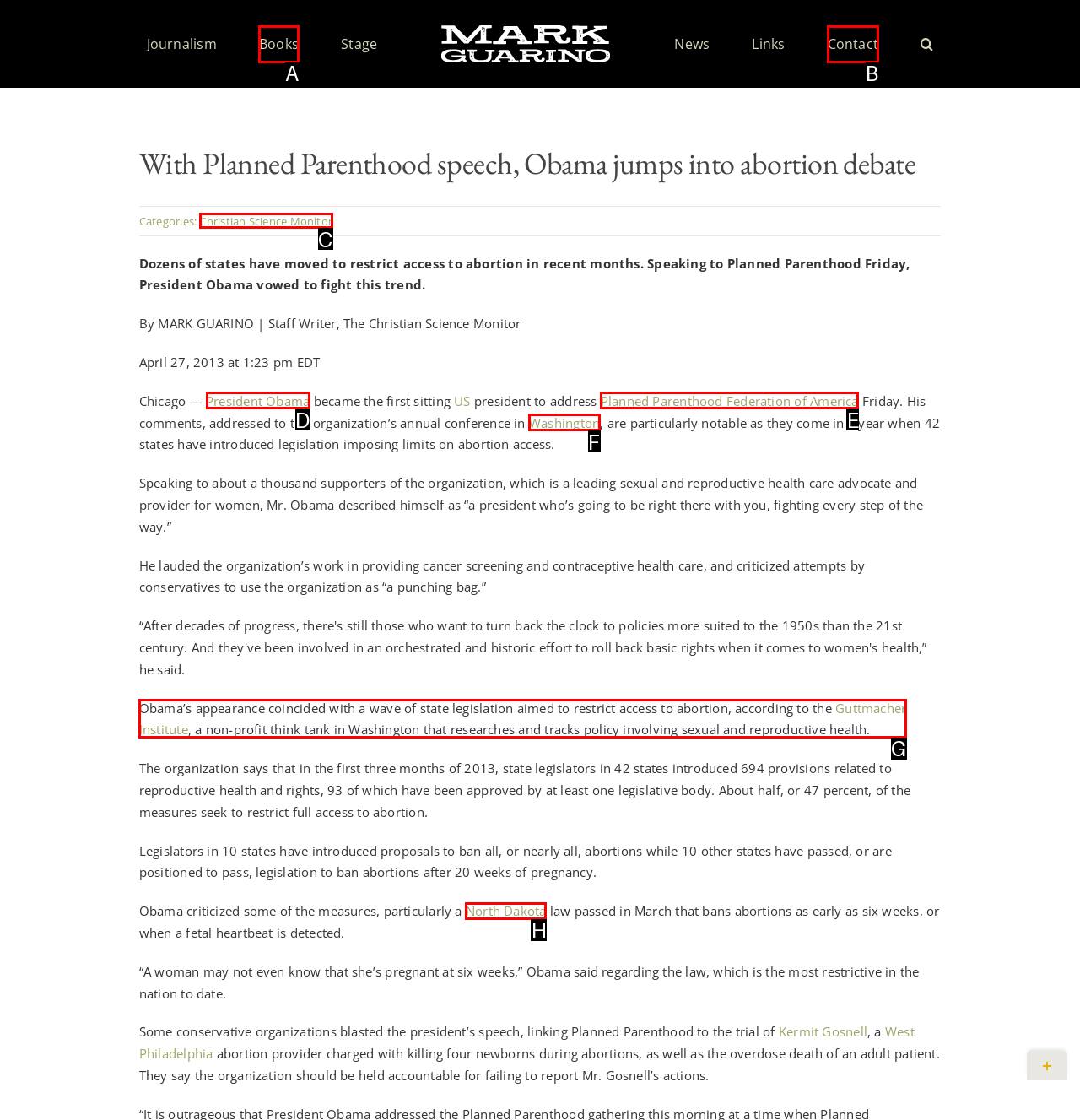Tell me the letter of the UI element to click in order to accomplish the following task: Learn about 'Christian Science Monitor'
Answer with the letter of the chosen option from the given choices directly.

C